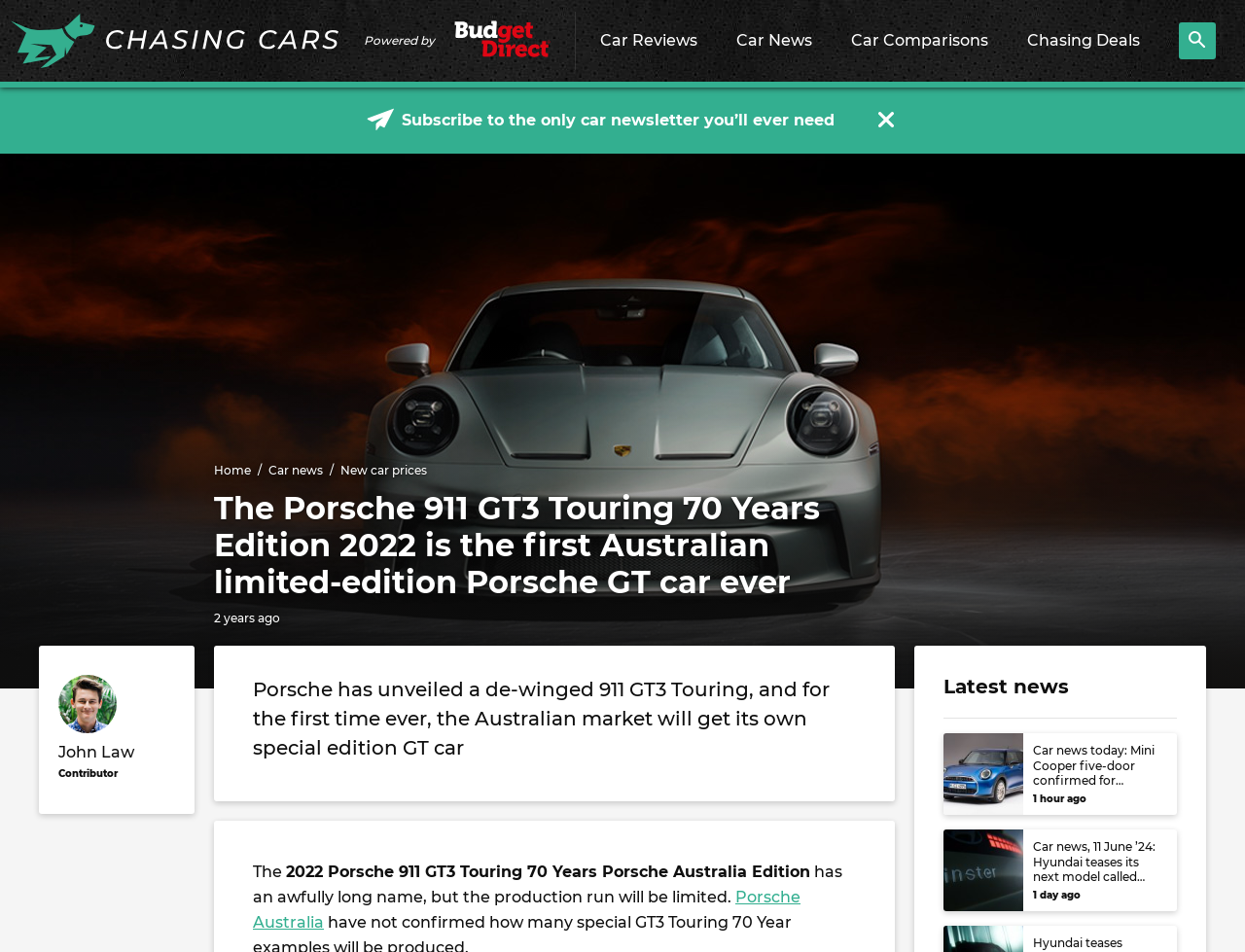Write an elaborate caption that captures the essence of the webpage.

The webpage is about the Porsche 911 GT3 Touring 70 Years Edition 2022, a limited-edition GT car specifically designed for the Australian market. At the top, there is a header section with links to "Chasing Cars", "Car Reviews", "Car News", "Car Comparisons", and "Chasing Deals". Below this section, there is a prominent image, and to its right, there are two columns of links and images. The left column has links to "Subscribe to the only car newsletter you’ll ever need" and "Home", "Car news", and "New car prices". The right column has a series of images and links to other car-related news articles.

The main content of the webpage is an article about the Porsche 911 GT3 Touring 70 Years Edition 2022. The article has a heading that spans almost the entire width of the page, followed by a subheading and several paragraphs of text. The text describes the car's features and its limited production run. There are also links to "Porsche Australia" and other related news articles.

At the bottom of the page, there is a section labeled "Latest news" with links to several car news articles, each with a brief summary and an accompanying image.